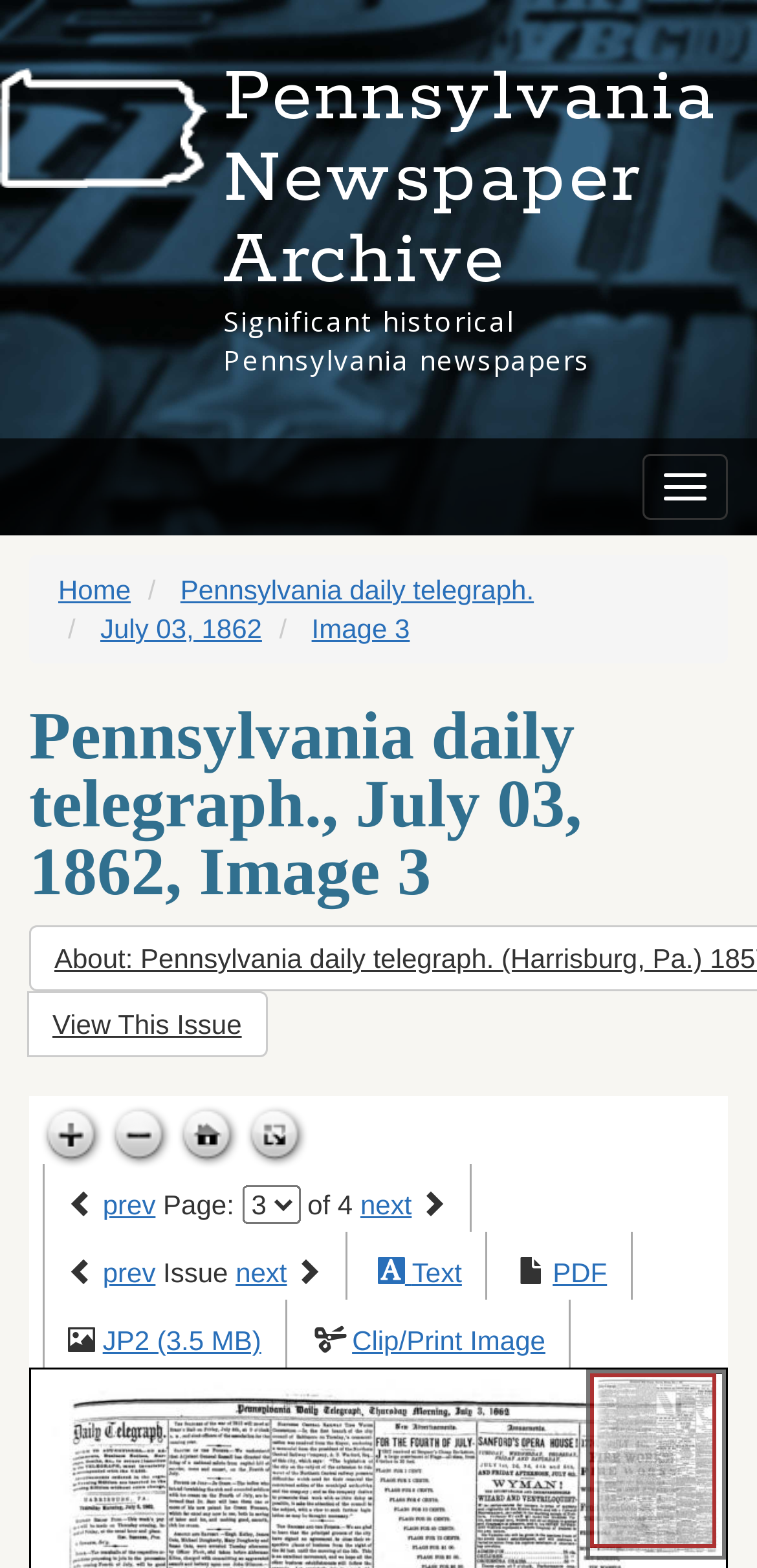Determine the bounding box coordinates for the clickable element to execute this instruction: "Toggle navigation". Provide the coordinates as four float numbers between 0 and 1, i.e., [left, top, right, bottom].

[0.849, 0.289, 0.962, 0.332]